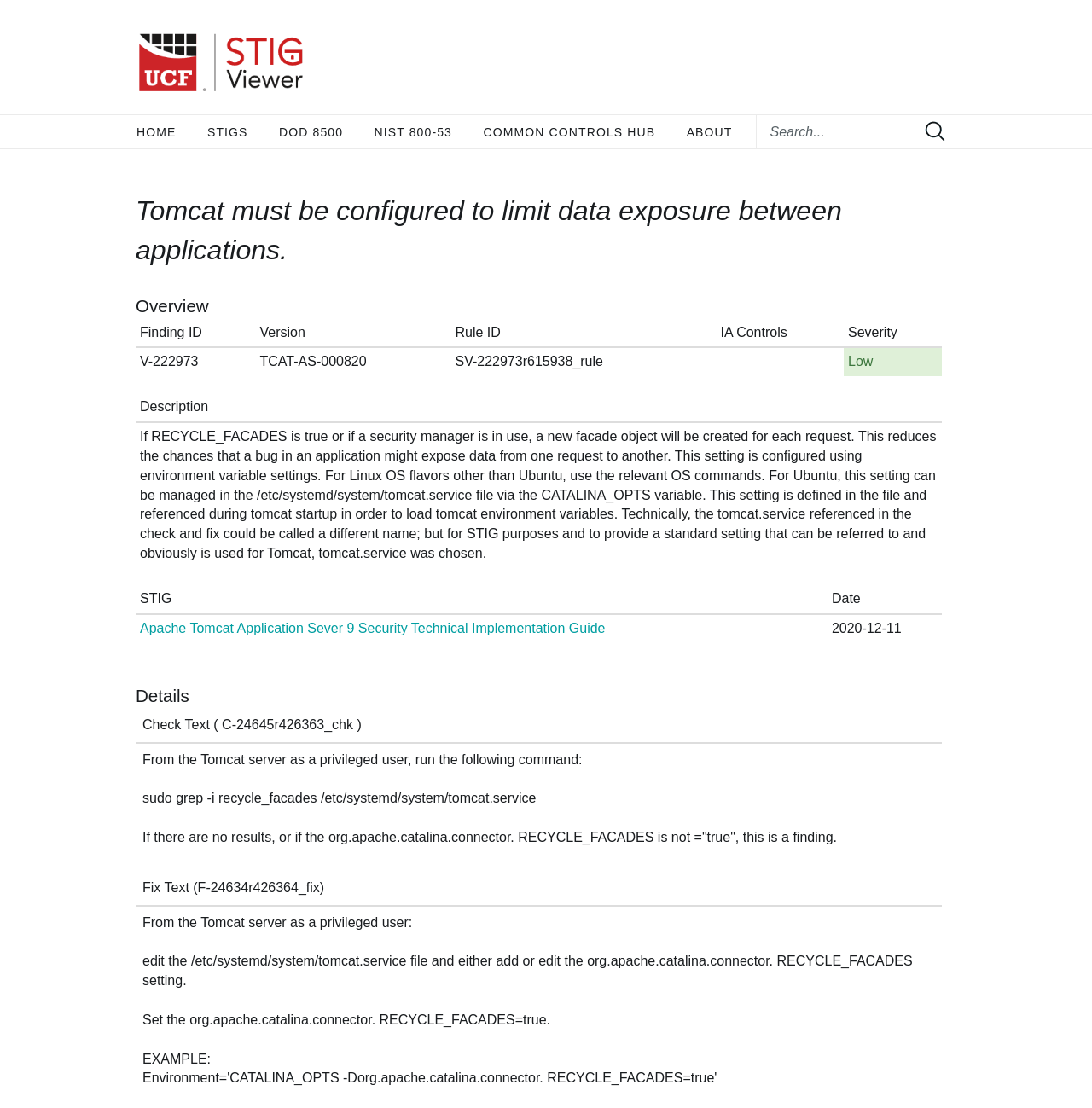Generate a comprehensive description of the webpage content.

This webpage is about Security Technical Implementation Guides (STIGs) for the Department of Defense (DOD) Information Assurance (IA) and IA-enabled devices and systems. 

At the top left corner, there is a logo of UCF STIG Viewer, which is a link. Next to the logo, there are several links to navigate to different sections of the website, including HOME, STIGS, DOD 8500, NIST 800-53, COMMON CONTROLS HUB, and ABOUT. On the right side of these links, there is a search bar with a submit button.

Below the navigation links, there is a heading that reads "Tomcat must be configured to limit data exposure between applications." This heading is followed by an overview section, which contains a table with five columns: Finding ID, Version, Rule ID, IA Controls, and Severity. The table has two rows, with the first row containing column headers and the second row containing data.

Below the overview section, there is another table with a single column header, Description. This table has two rows, with the first row containing the column header and the second row containing a detailed description of the security setting.

Next, there is a table with two column headers, STIG and Date. This table has two rows, with the first row containing column headers and the second row containing data, including a link to a security technical implementation guide.

Further down, there is a heading that reads "Details", followed by a table with a single column header, Check Text (C-24645r426363_chk). This table has two rows, with the first row containing the column header and the second row containing a check text, which is a command to run on the Tomcat server to verify the security setting.

Finally, there is another table with a single column header, Fix Text (F-24634r426364_fix). This table has two rows, with the first row containing the column header and the second row containing a fix text, which is a command to set the org.apache.catalina.connector.RECYCLE_FACADES to true.